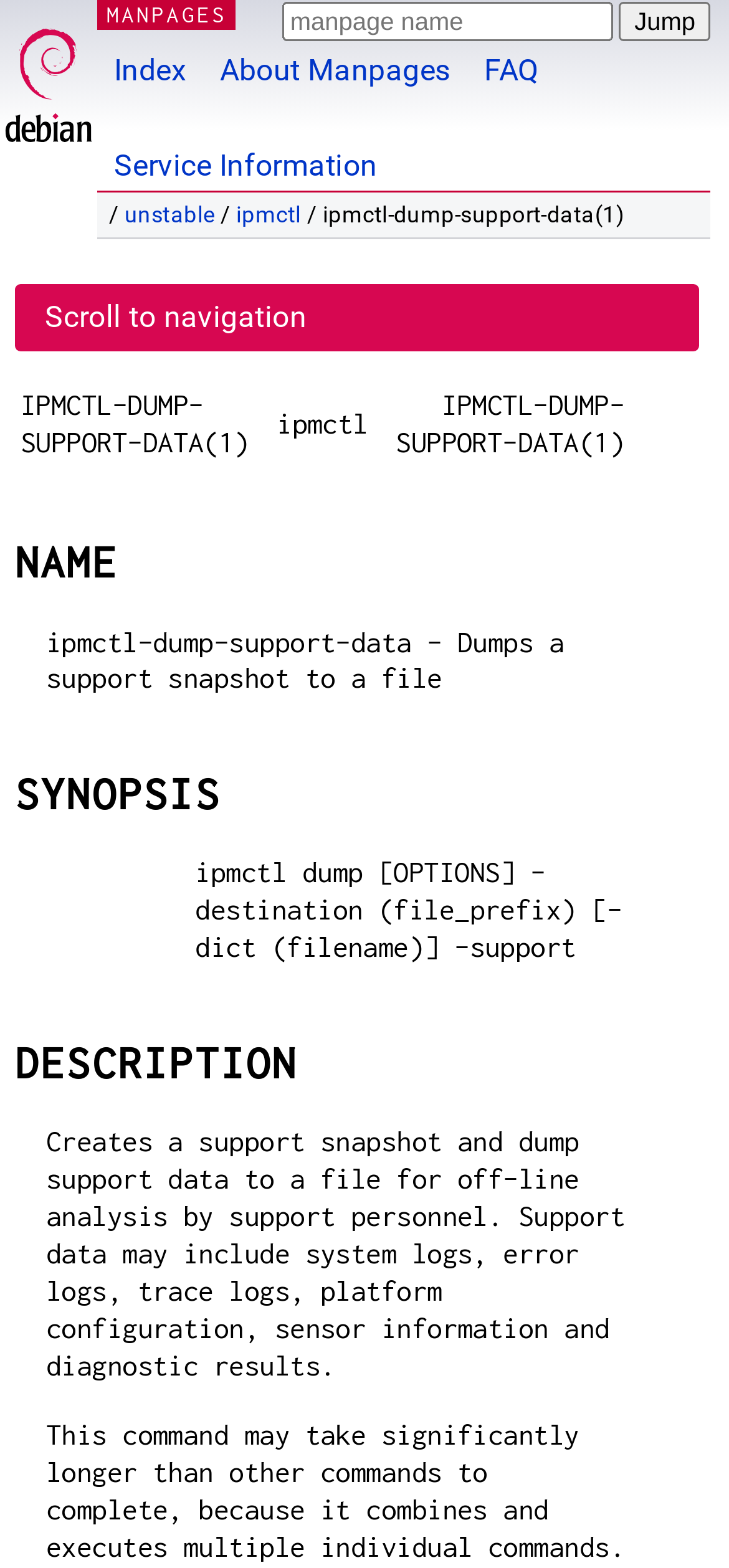Please identify the bounding box coordinates of the region to click in order to complete the task: "Read about ipmctl". The coordinates must be four float numbers between 0 and 1, specified as [left, top, right, bottom].

[0.324, 0.129, 0.413, 0.146]